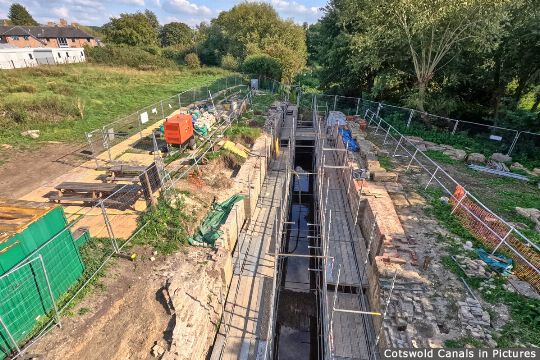Please provide a short answer using a single word or phrase for the question:
What color is the construction container?

Bright orange